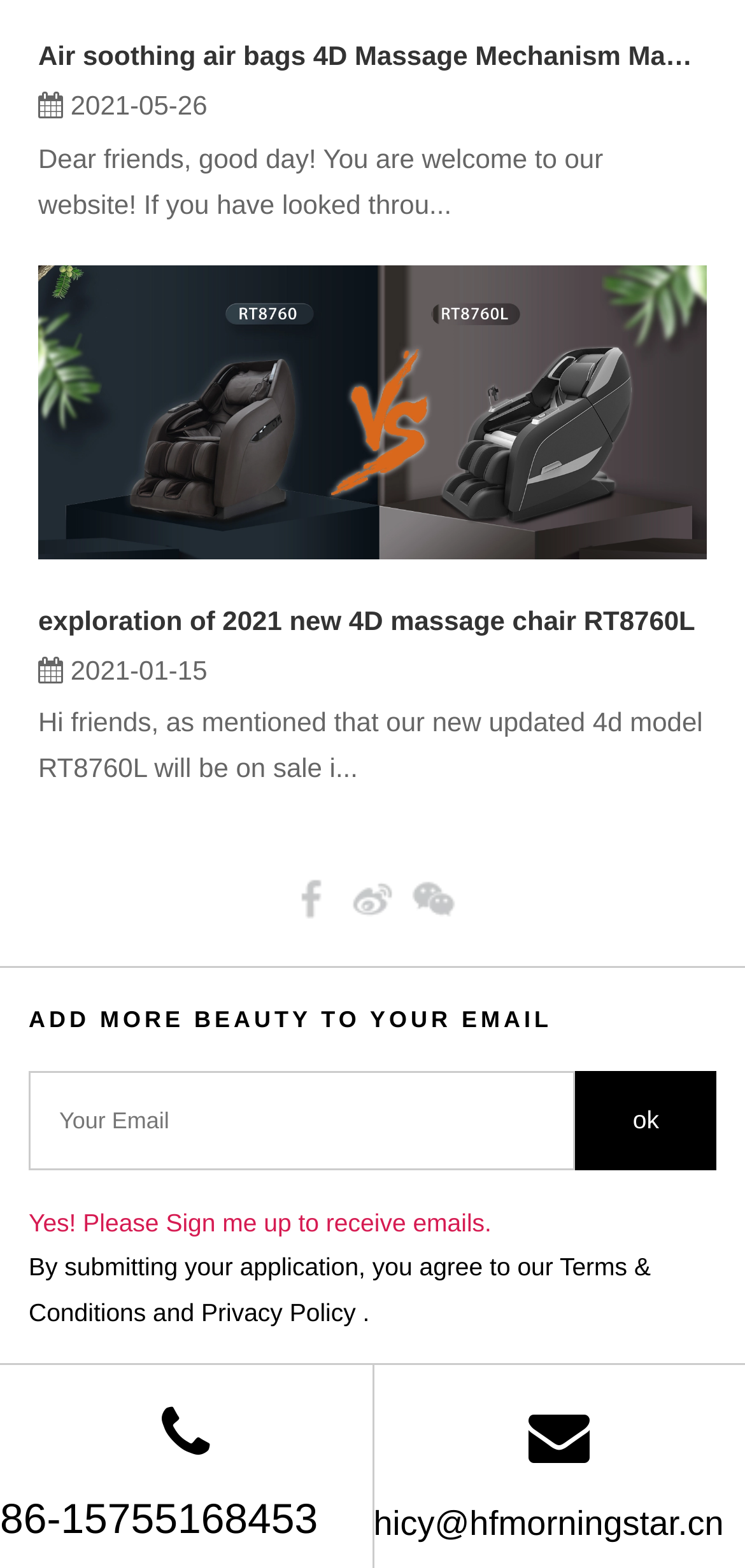What is the contact phone number mentioned? Analyze the screenshot and reply with just one word or a short phrase.

86-15755168453